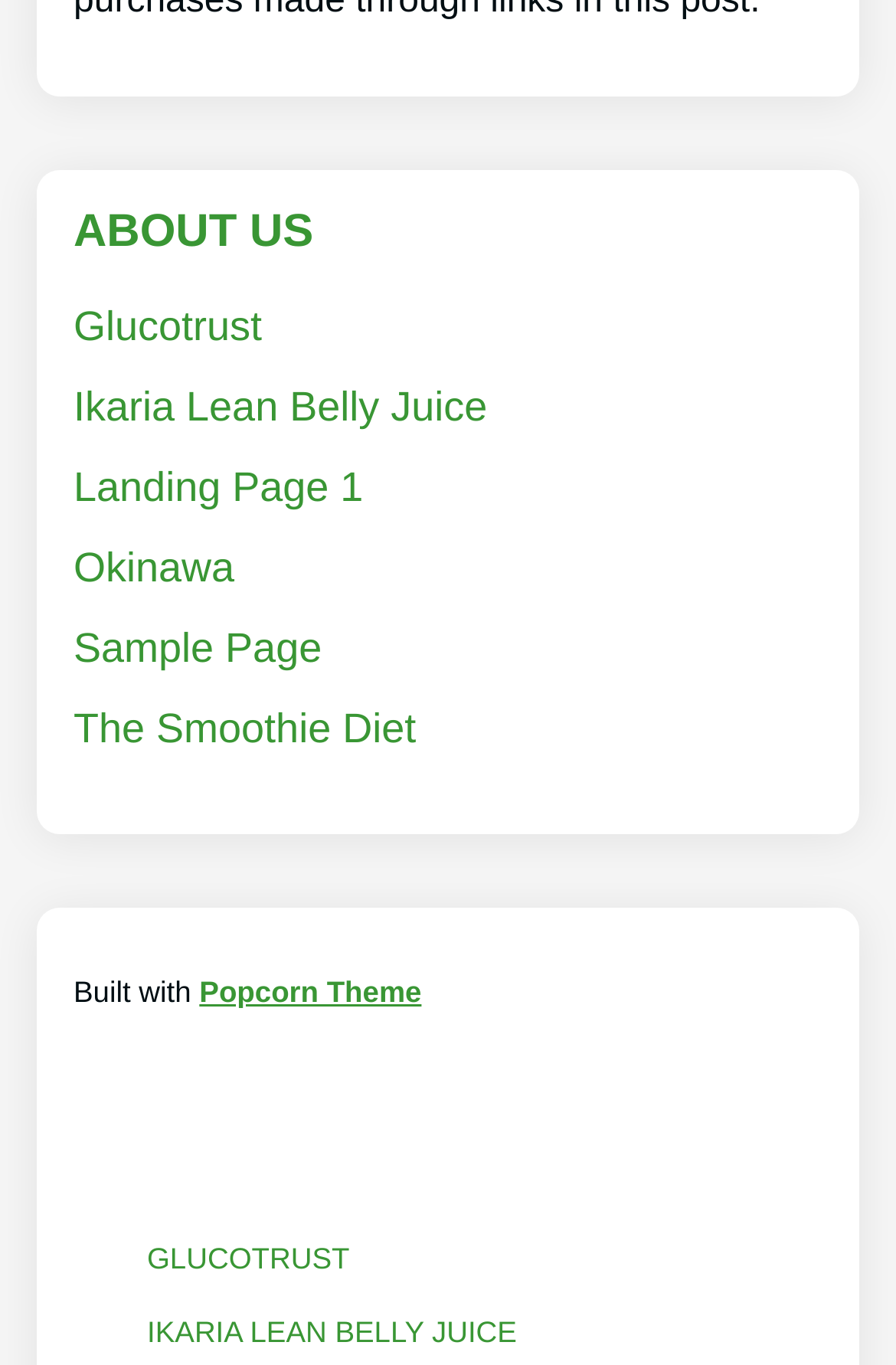Locate the bounding box coordinates of the element that should be clicked to fulfill the instruction: "explore IKARIA LEAN BELLY JUICE".

[0.164, 0.964, 0.577, 0.989]